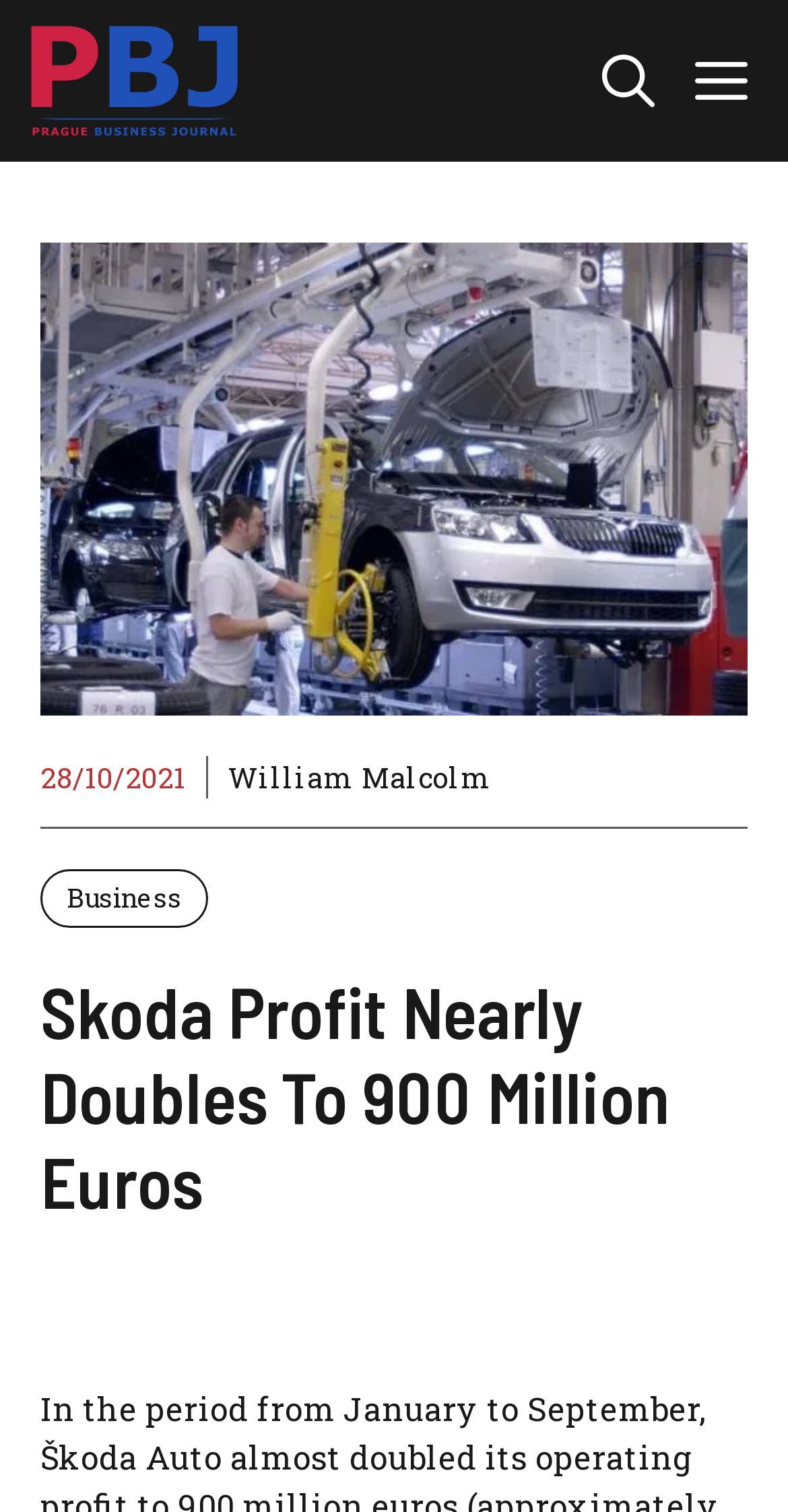Determine the bounding box coordinates (top-left x, top-left y, bottom-right x, bottom-right y) of the UI element described in the following text: William Malcolm

[0.29, 0.5, 0.626, 0.528]